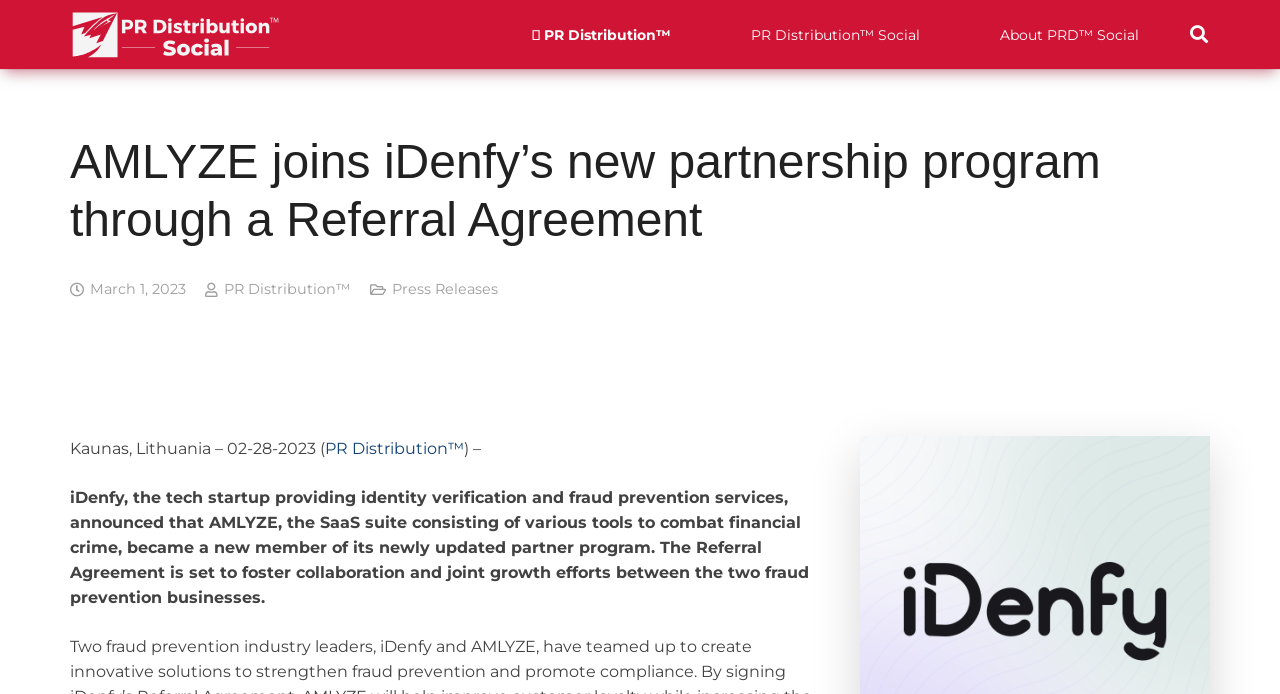What is the purpose of the Referral Agreement between iDenfy and AMLYZE?
Answer with a single word or phrase, using the screenshot for reference.

Foster collaboration and joint growth efforts